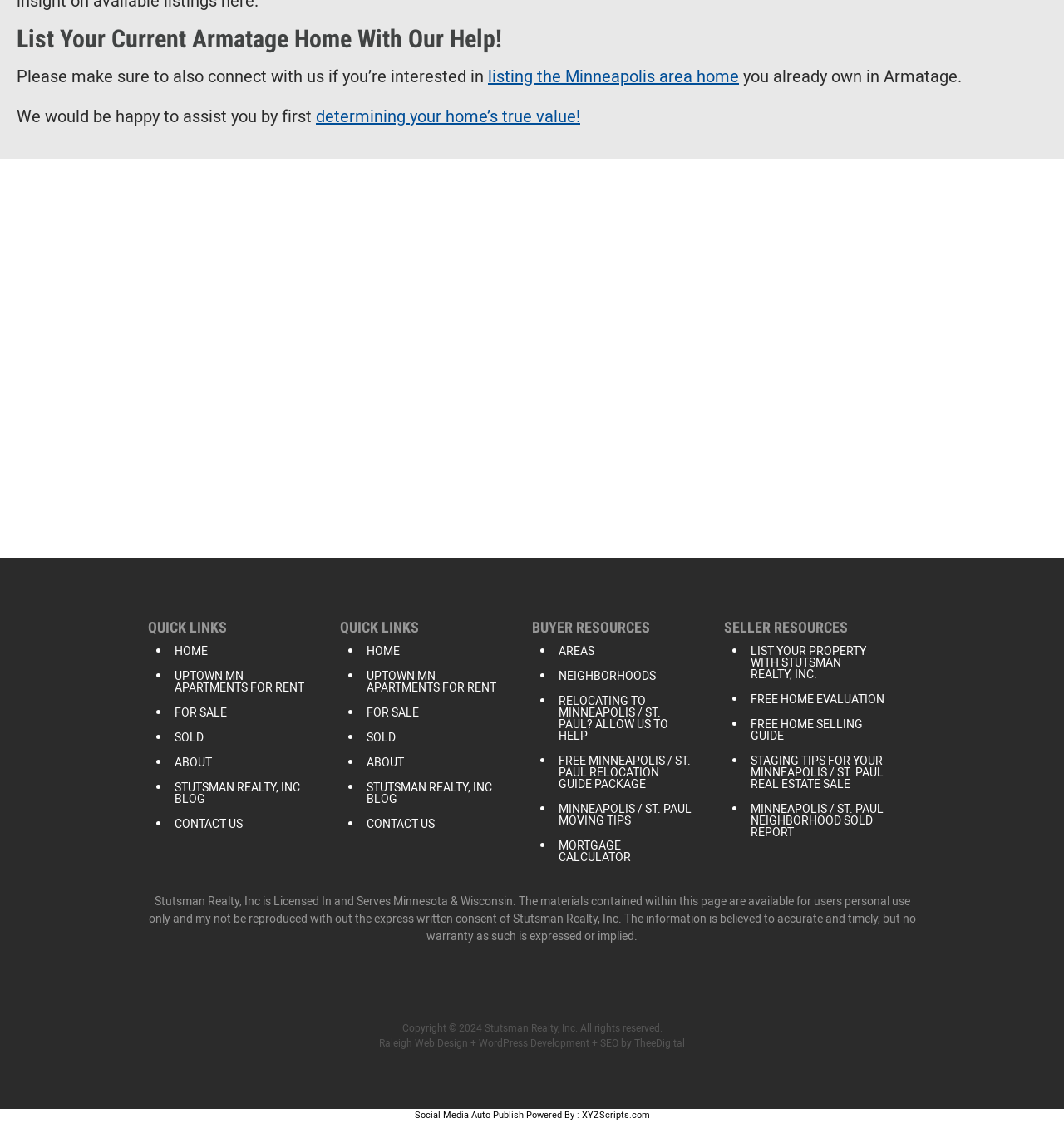Please specify the bounding box coordinates for the clickable region that will help you carry out the instruction: "access Funding Information".

None